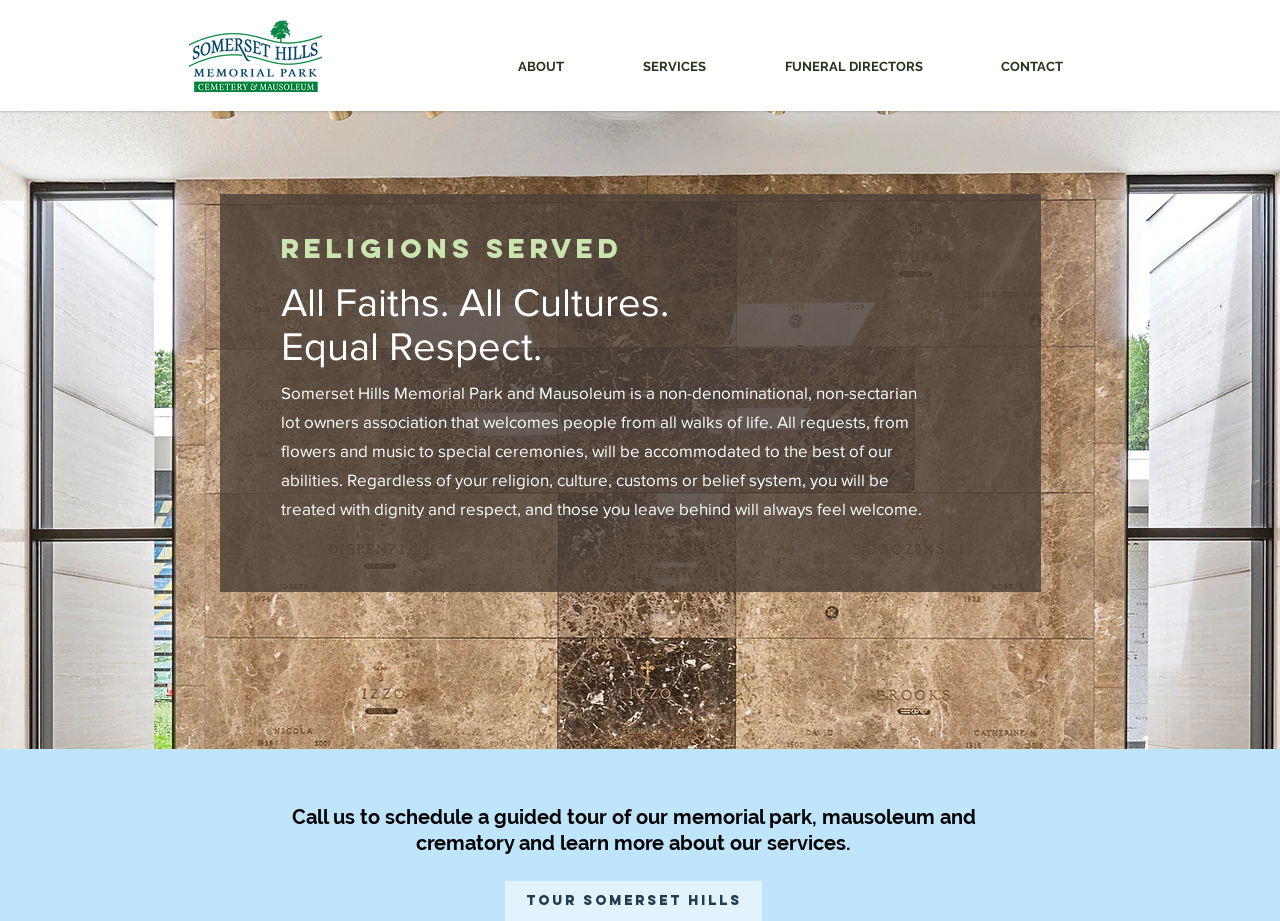Provide the bounding box coordinates for the UI element that is described as: "TOUR SOMERSET HILLS".

[0.395, 0.957, 0.595, 1.0]